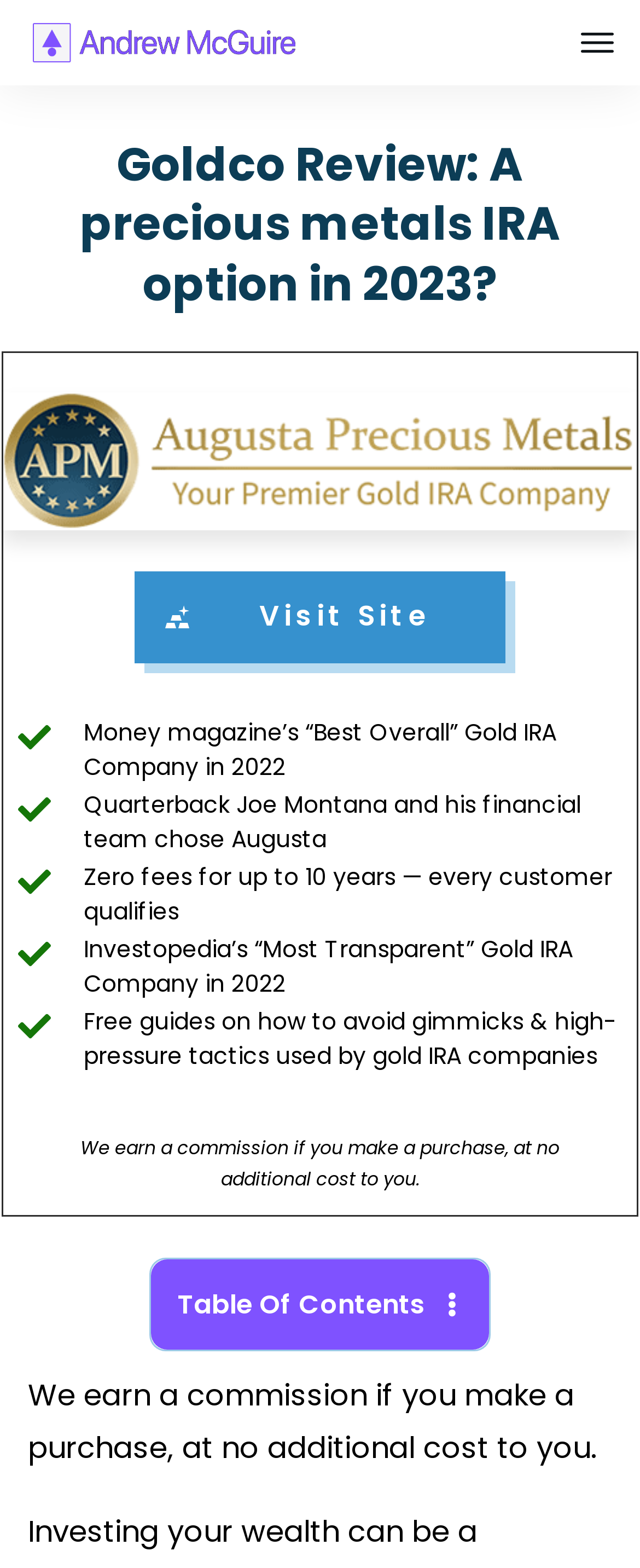What is the purpose of the guides offered by Goldco?
Please ensure your answer to the question is detailed and covers all necessary aspects.

The answer can be found in the text 'Free guides on how to avoid gimmicks & high-pressure tactics used by companies' which is located near the bottom of the webpage.